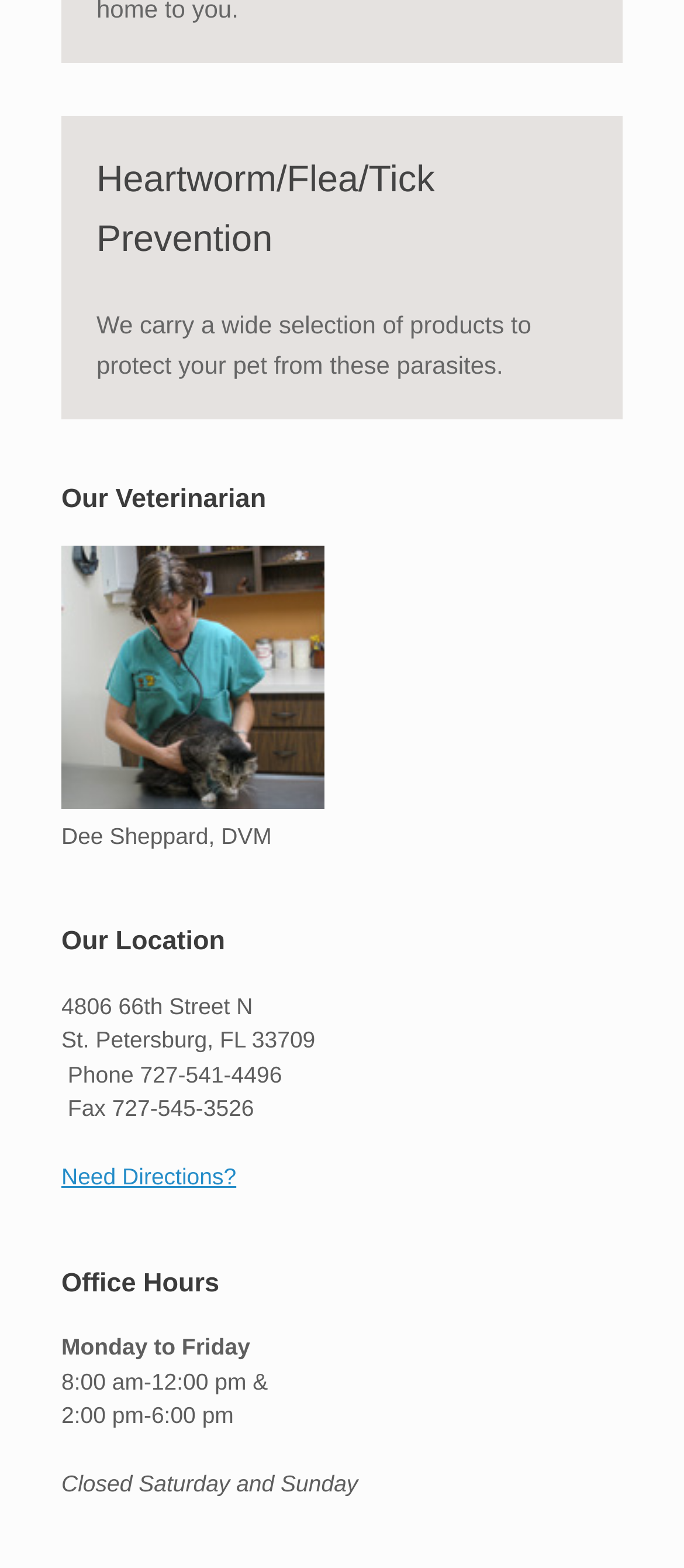Respond concisely with one word or phrase to the following query:
What is the veterinarian's name?

Dee Sheppard, DVM